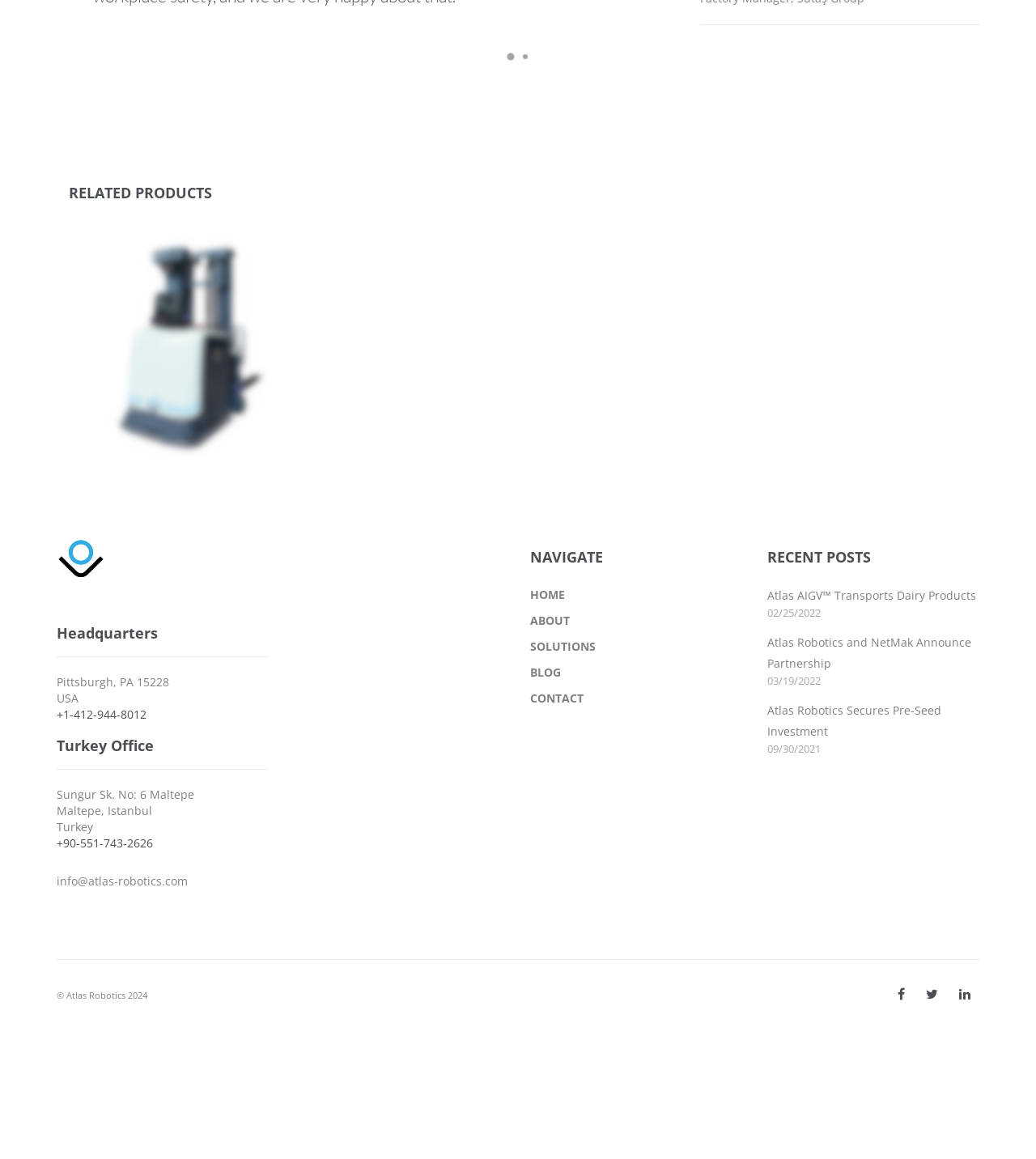Determine the coordinates of the bounding box for the clickable area needed to execute this instruction: "Read the 'Atlas AIGV™ Transports Dairy Products' blog post".

[0.74, 0.507, 0.942, 0.521]